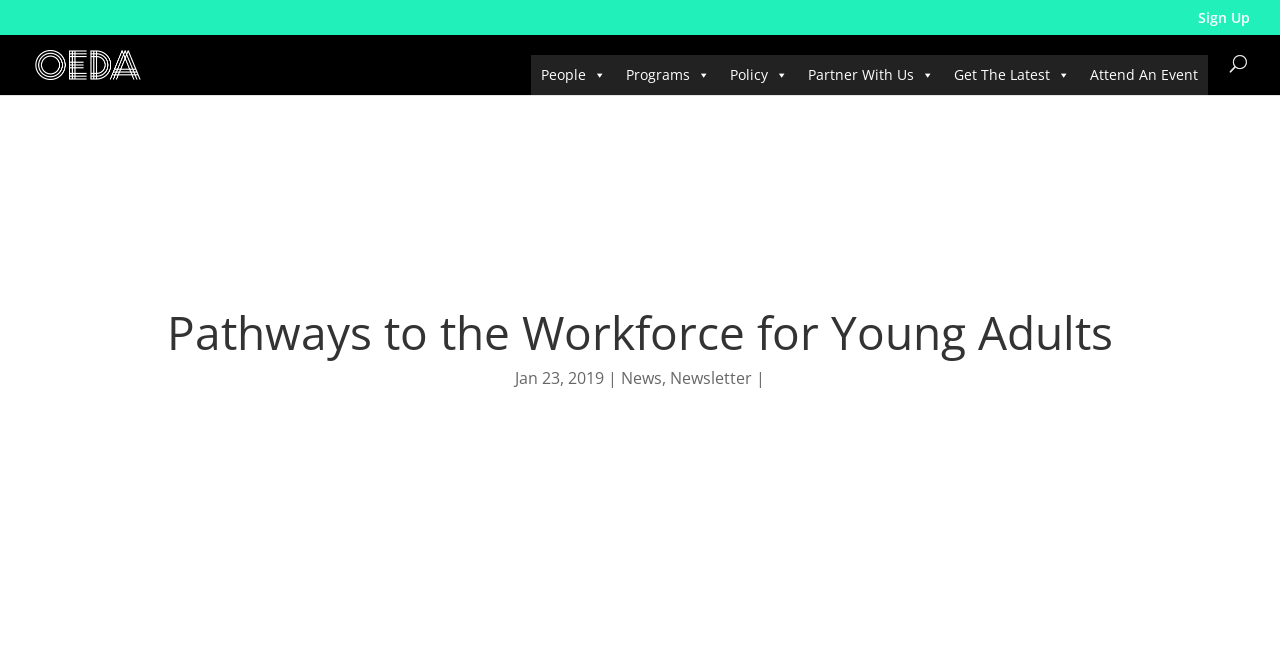Please find the bounding box for the UI element described by: "Sign Up".

[0.936, 0.016, 0.977, 0.052]